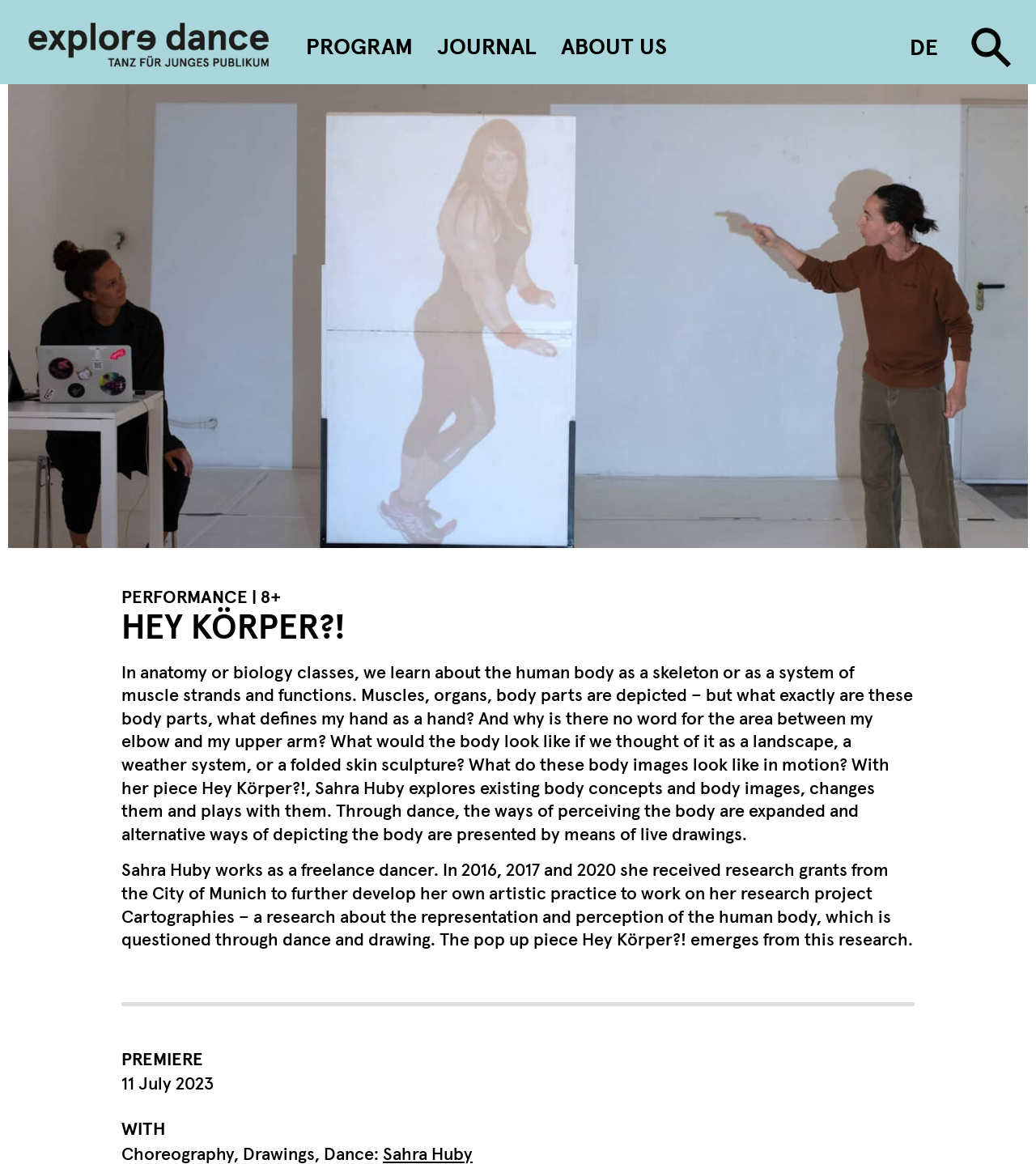Provide a brief response to the question using a single word or phrase: 
What is the profession of Sahra Huby?

Freelance dancer